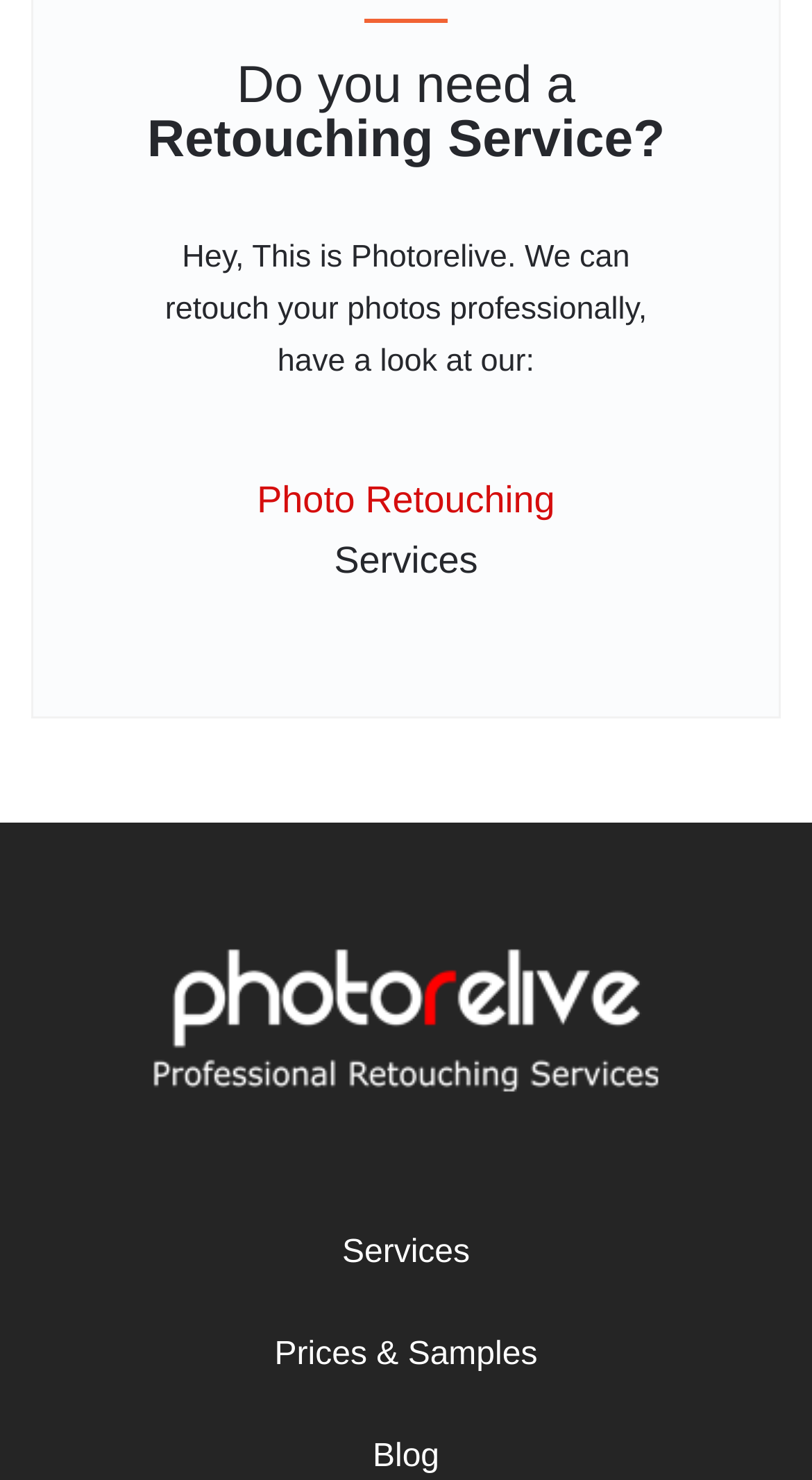What is the name of the company?
Provide an in-depth and detailed answer to the question.

The company name can be found in the link 'Photorelive | Photo Retouching Service | Old Photo Restoration Service' which is a child element of the 'heading' element 'Photo Retouching Services'.